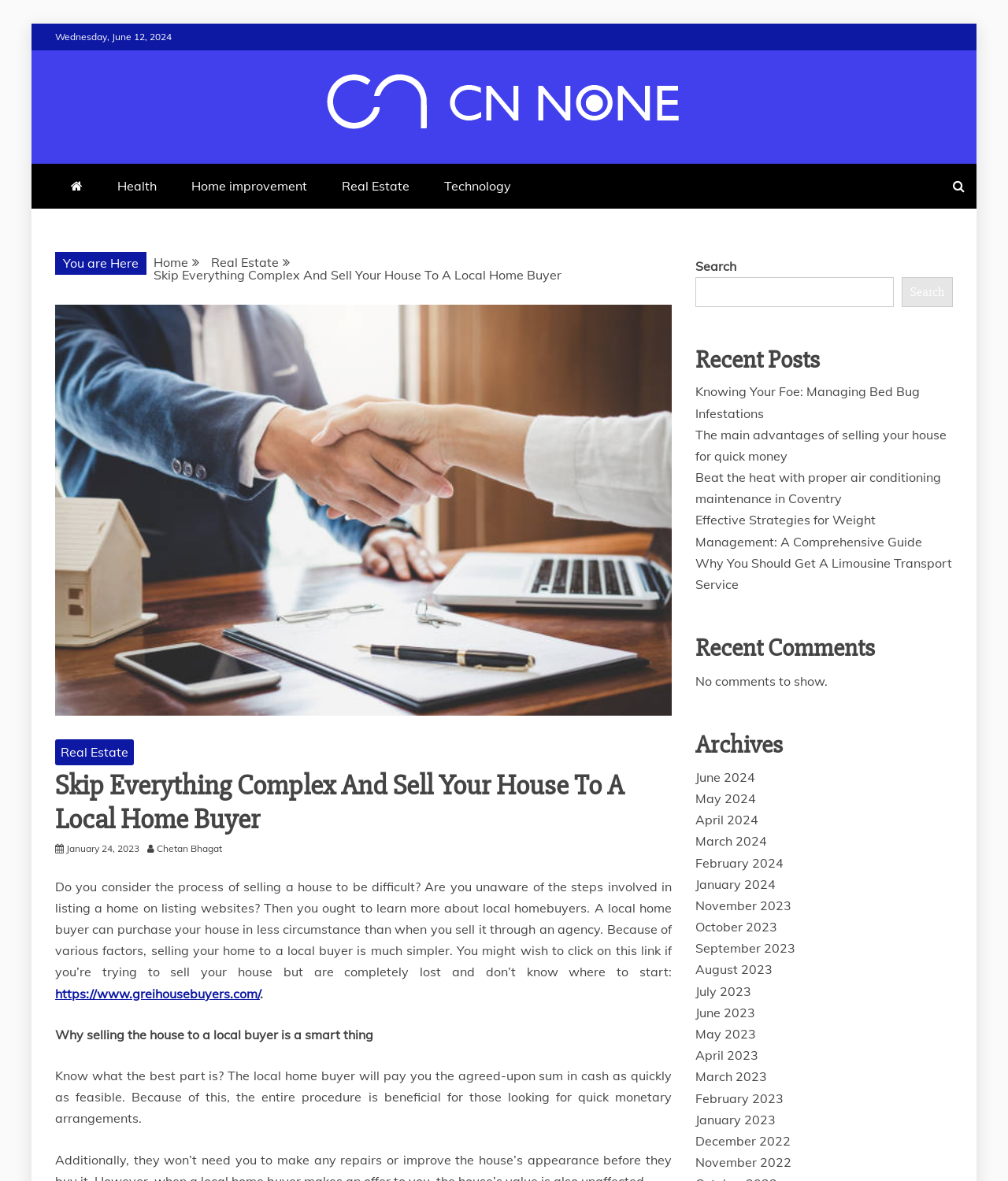Provide the bounding box coordinates of the section that needs to be clicked to accomplish the following instruction: "Search for something."

[0.69, 0.235, 0.887, 0.26]